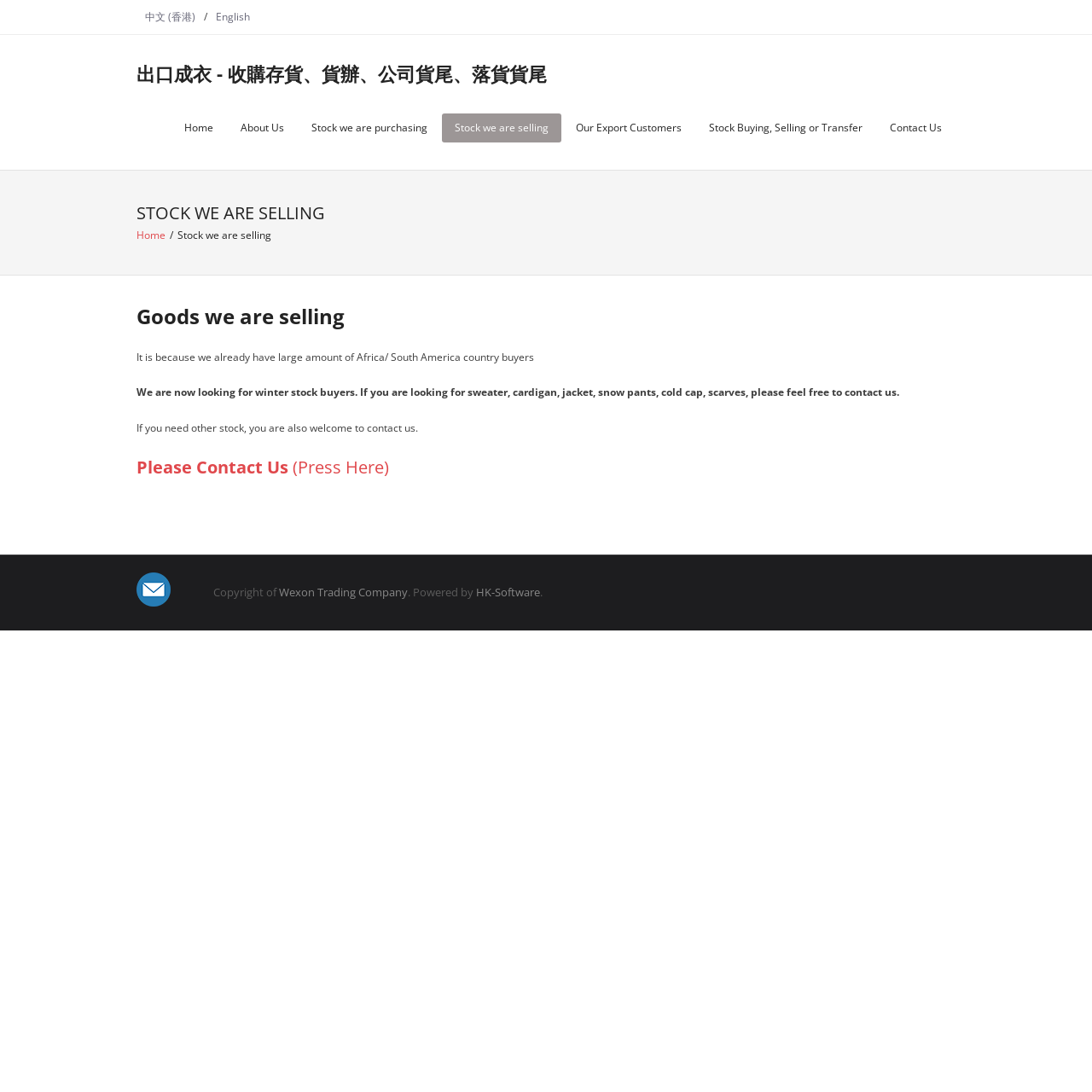From the webpage screenshot, predict the bounding box of the UI element that matches this description: "出口成衣 - 收購存貨、貨辦、公司貨尾、落貨貨尾".

[0.125, 0.055, 0.501, 0.079]